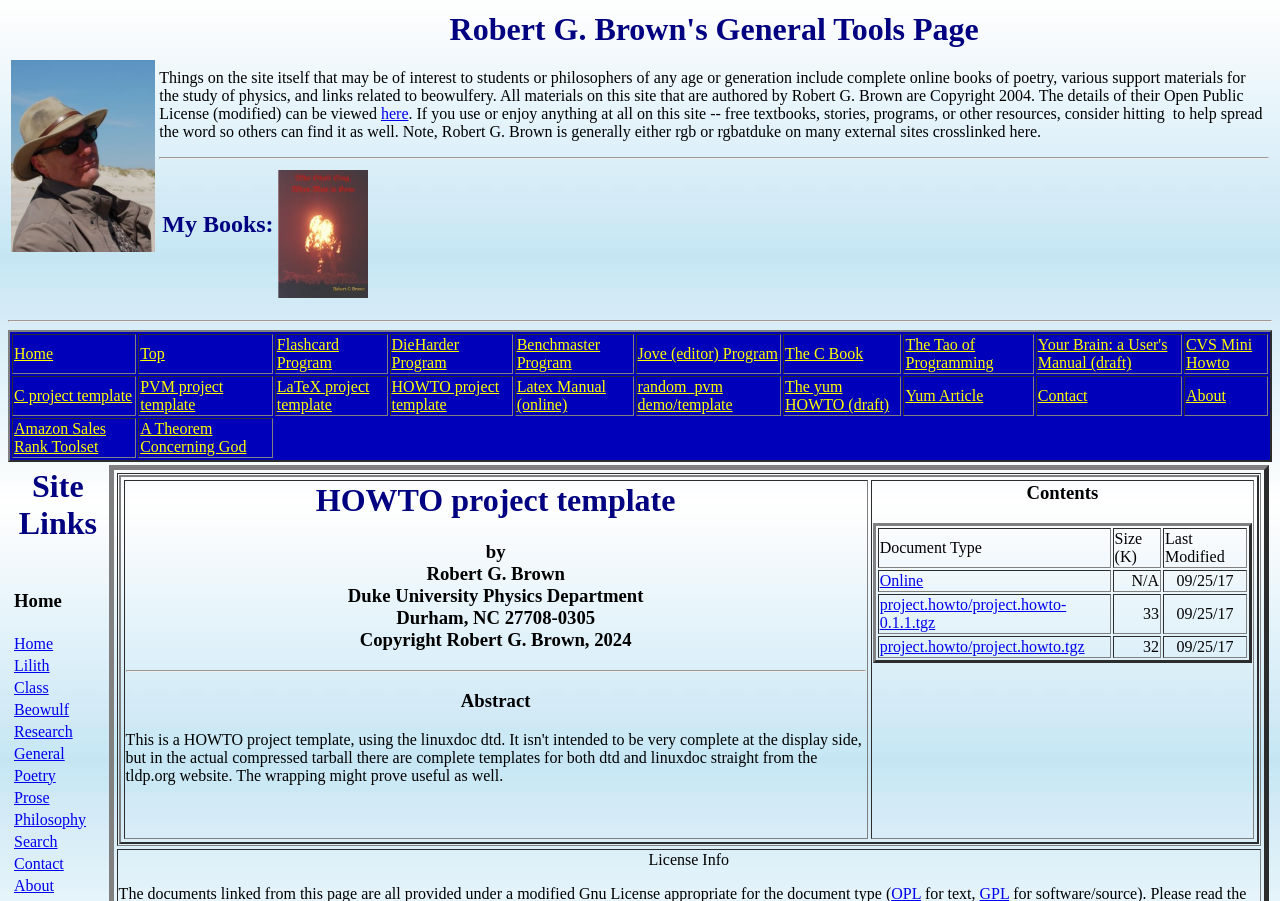Pinpoint the bounding box coordinates of the element to be clicked to execute the instruction: "Check the 'Contact' page".

[0.811, 0.43, 0.85, 0.449]